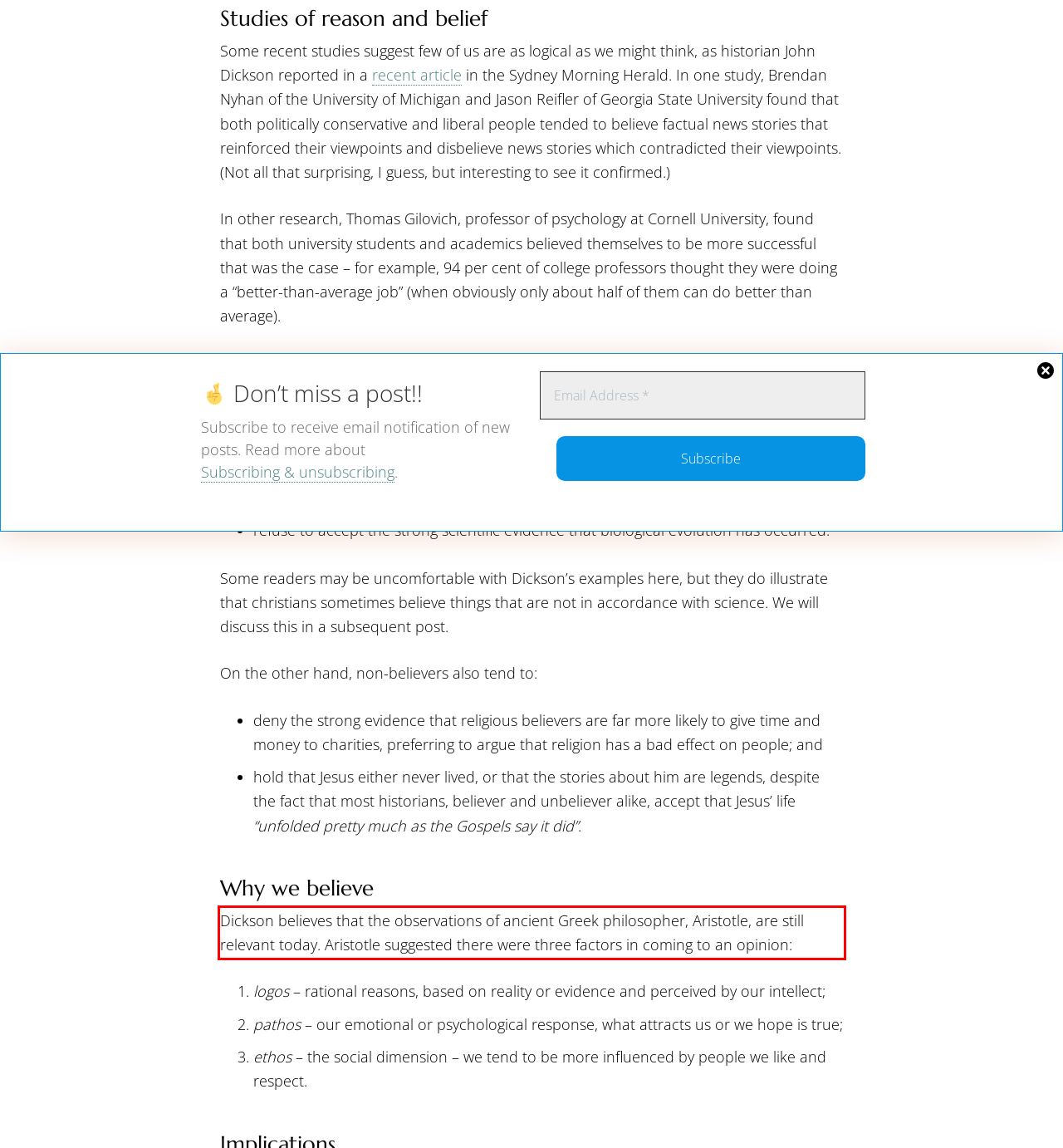Identify the red bounding box in the webpage screenshot and perform OCR to generate the text content enclosed.

Dickson believes that the observations of ancient Greek philosopher, Aristotle, are still relevant today. Aristotle suggested there were three factors in coming to an opinion: